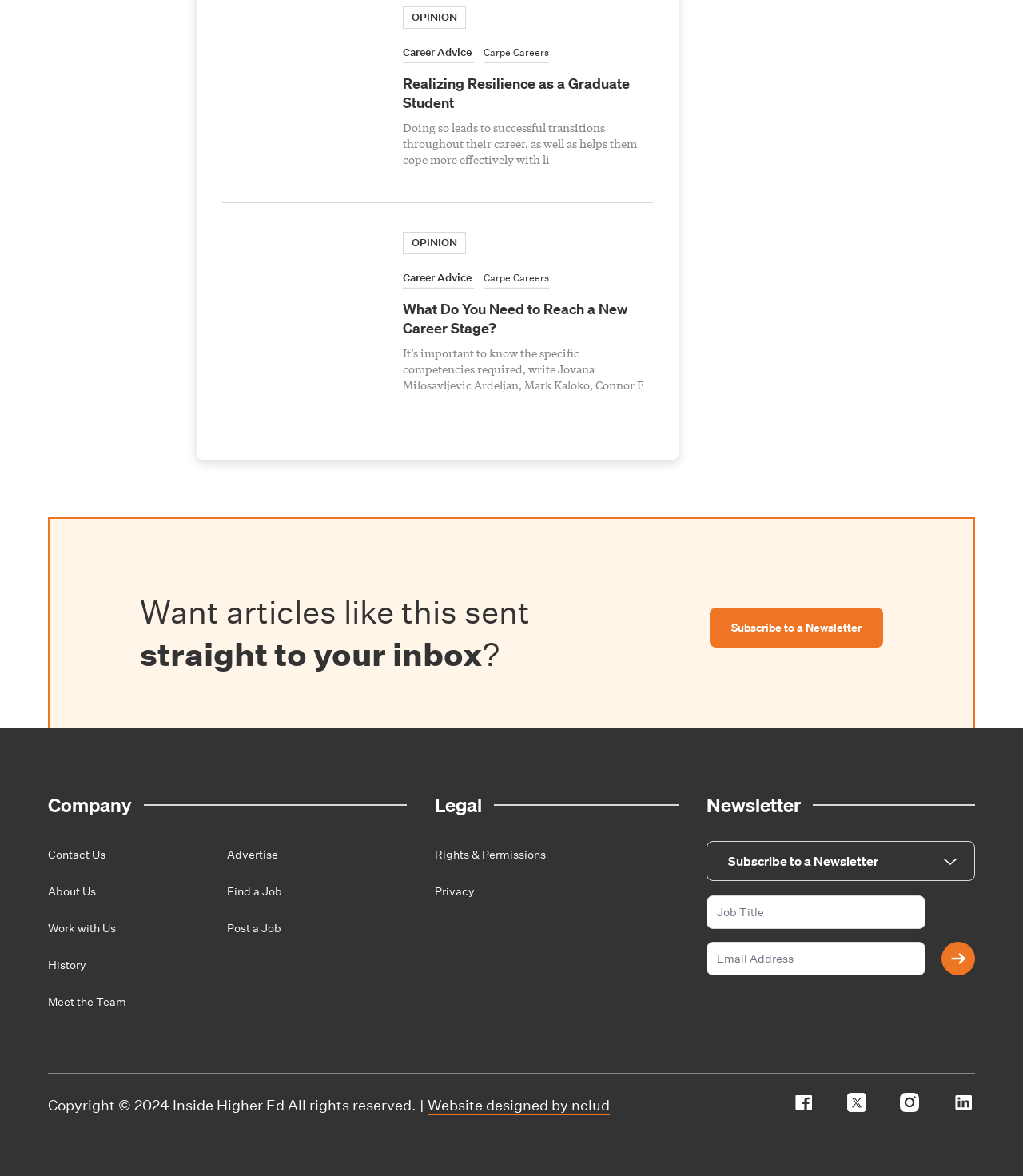Locate the bounding box coordinates of the clickable element to fulfill the following instruction: "Read the article 'Realizing Resilience as a Graduate Student'". Provide the coordinates as four float numbers between 0 and 1 in the format [left, top, right, bottom].

[0.394, 0.063, 0.638, 0.096]